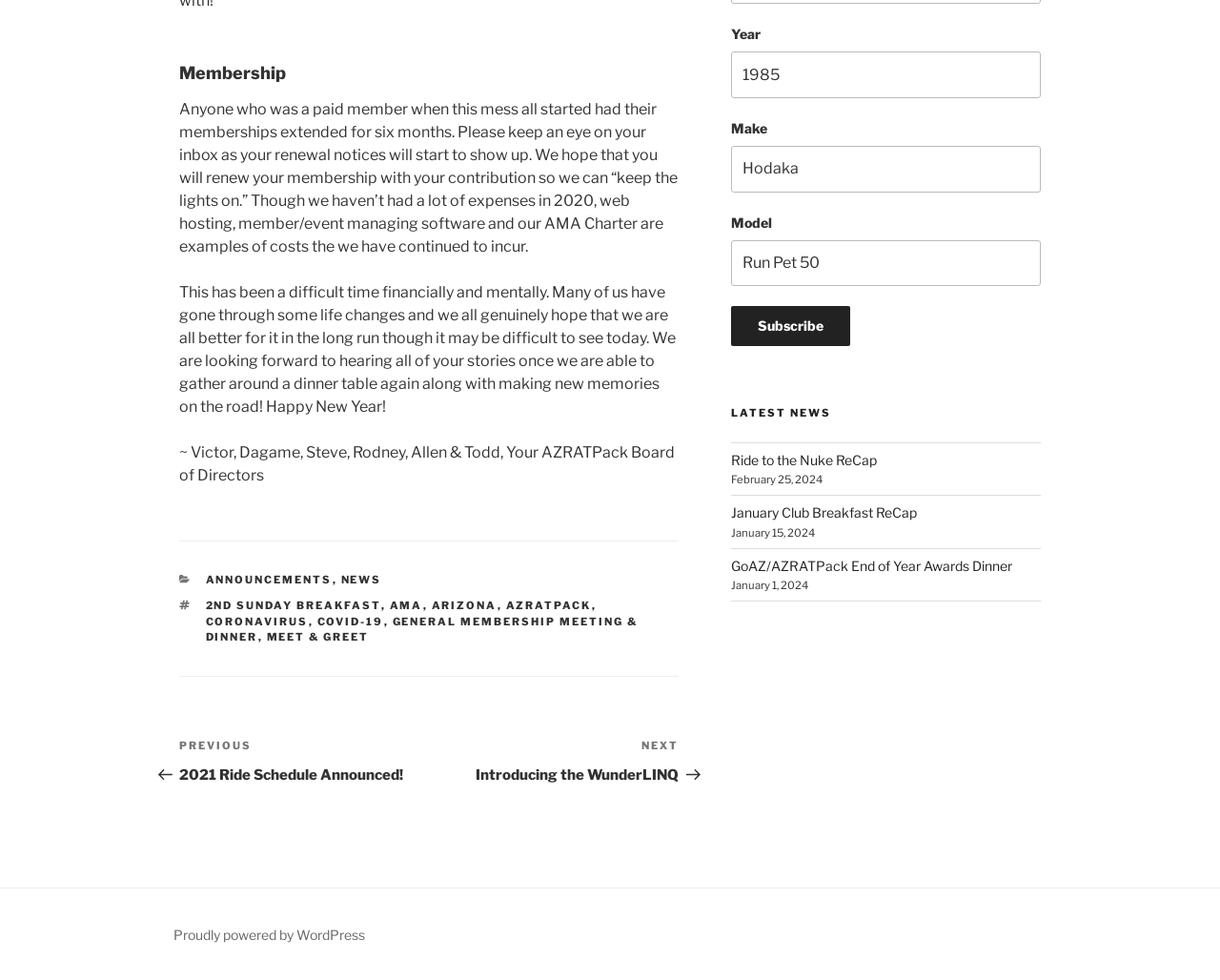Answer this question in one word or a short phrase: What is the title of the last news article?

Ride to the Nuke ReCap